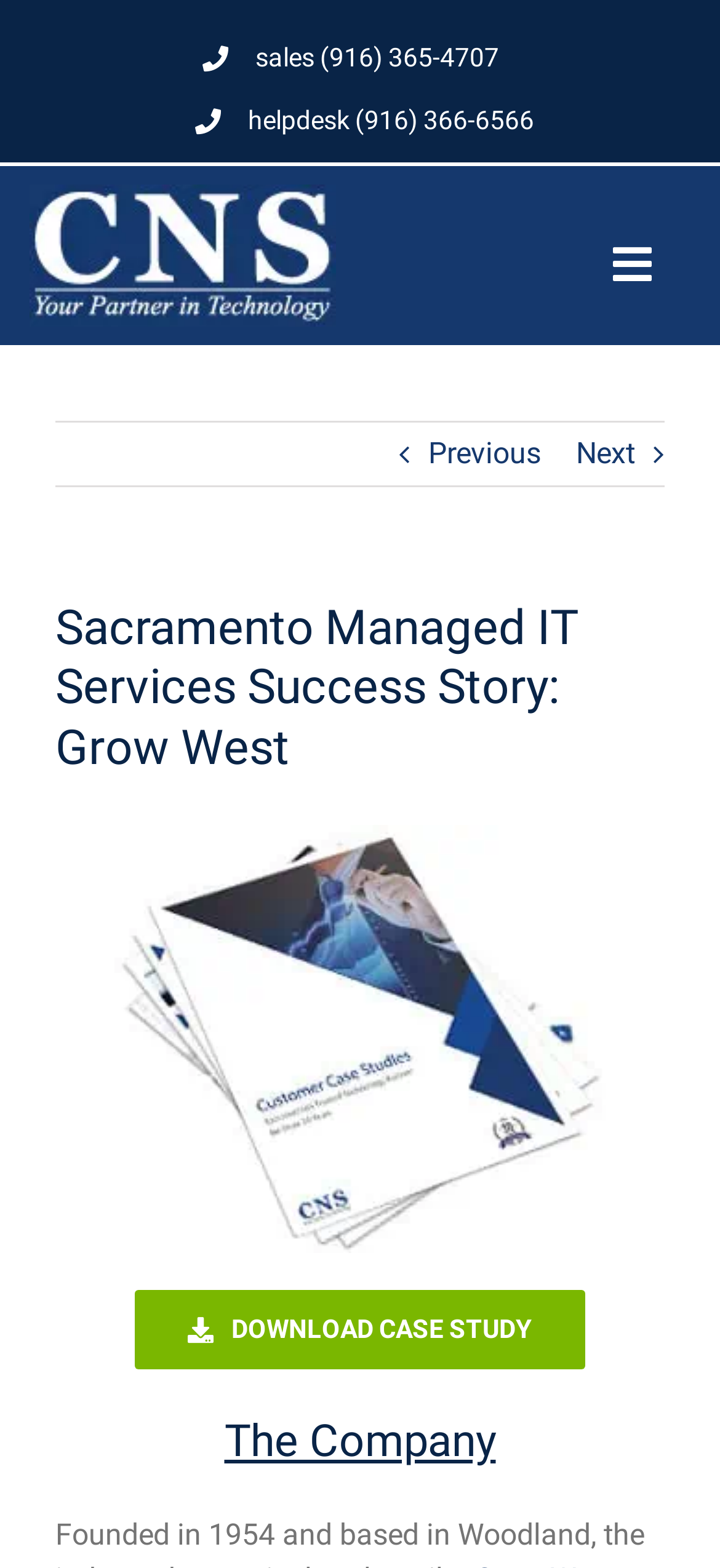Predict the bounding box coordinates of the UI element that matches this description: "(916) 366-6566". The coordinates should be in the format [left, top, right, bottom] with each value between 0 and 1.

[0.493, 0.067, 0.742, 0.086]